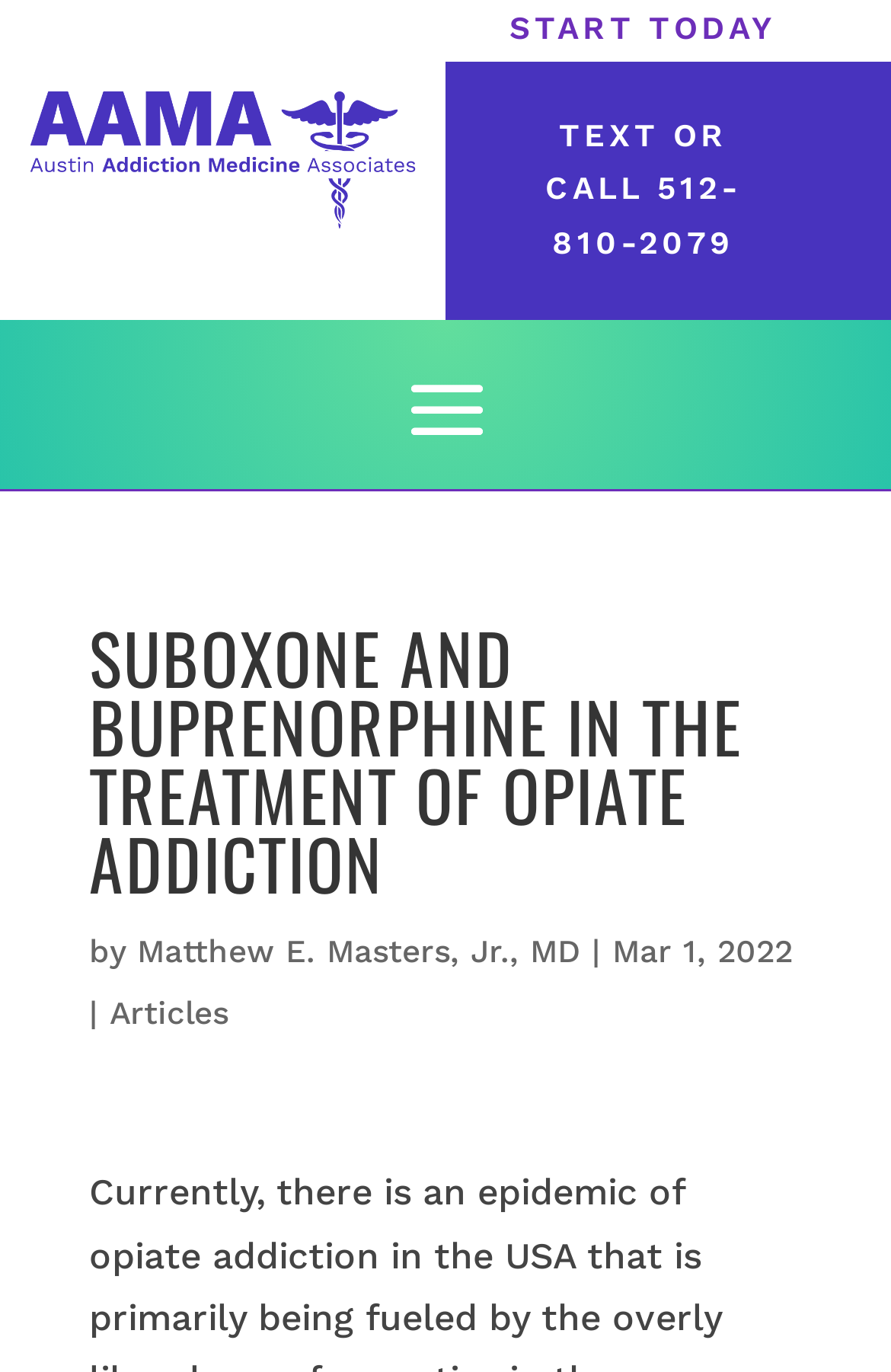What is the phone number to call or text?
Based on the screenshot, give a detailed explanation to answer the question.

I found the answer by looking at the link that says 'TEXT OR CALL', which is a common phrase used to provide a phone number for contact. The number '512-810-2079' is placed next to this link, indicating that it is the phone number to call or text.